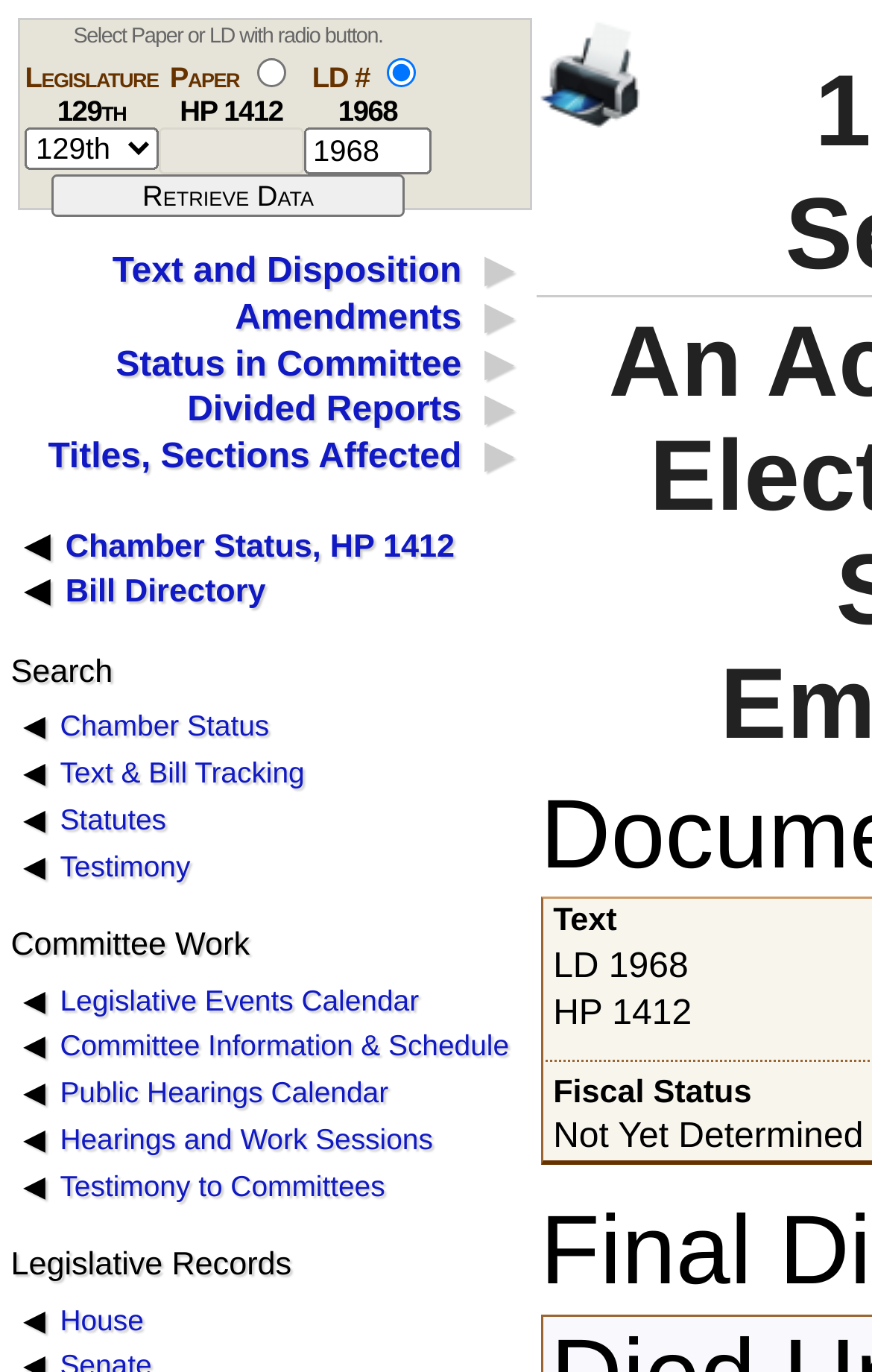Identify the coordinates of the bounding box for the element described below: "Bill Directory". Return the coordinates as four float numbers between 0 and 1: [left, top, right, bottom].

[0.075, 0.42, 0.305, 0.446]